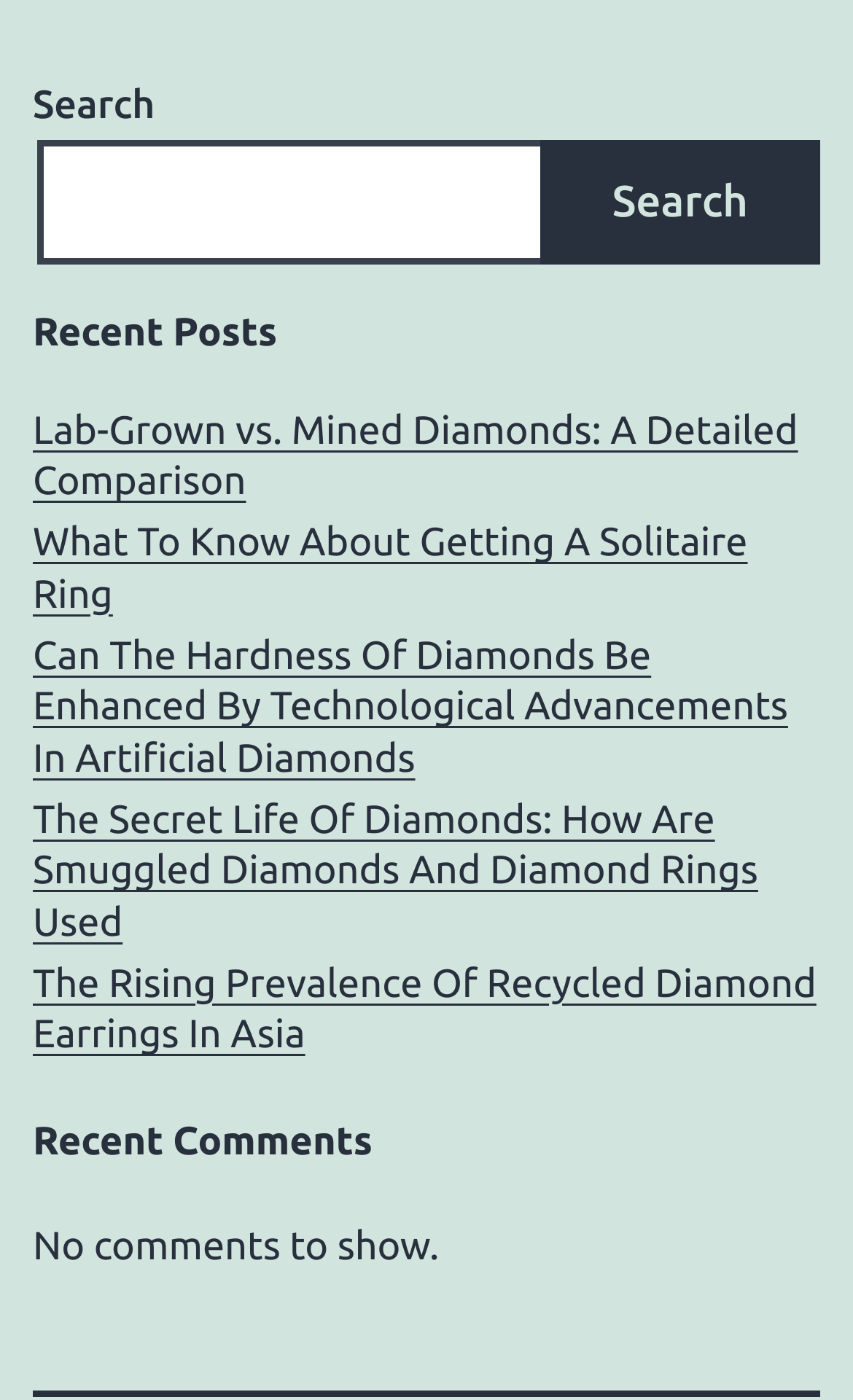Please specify the bounding box coordinates in the format (top-left x, top-left y, bottom-right x, bottom-right y), with all values as floating point numbers between 0 and 1. Identify the bounding box of the UI element described by: Search

[0.633, 0.1, 0.962, 0.188]